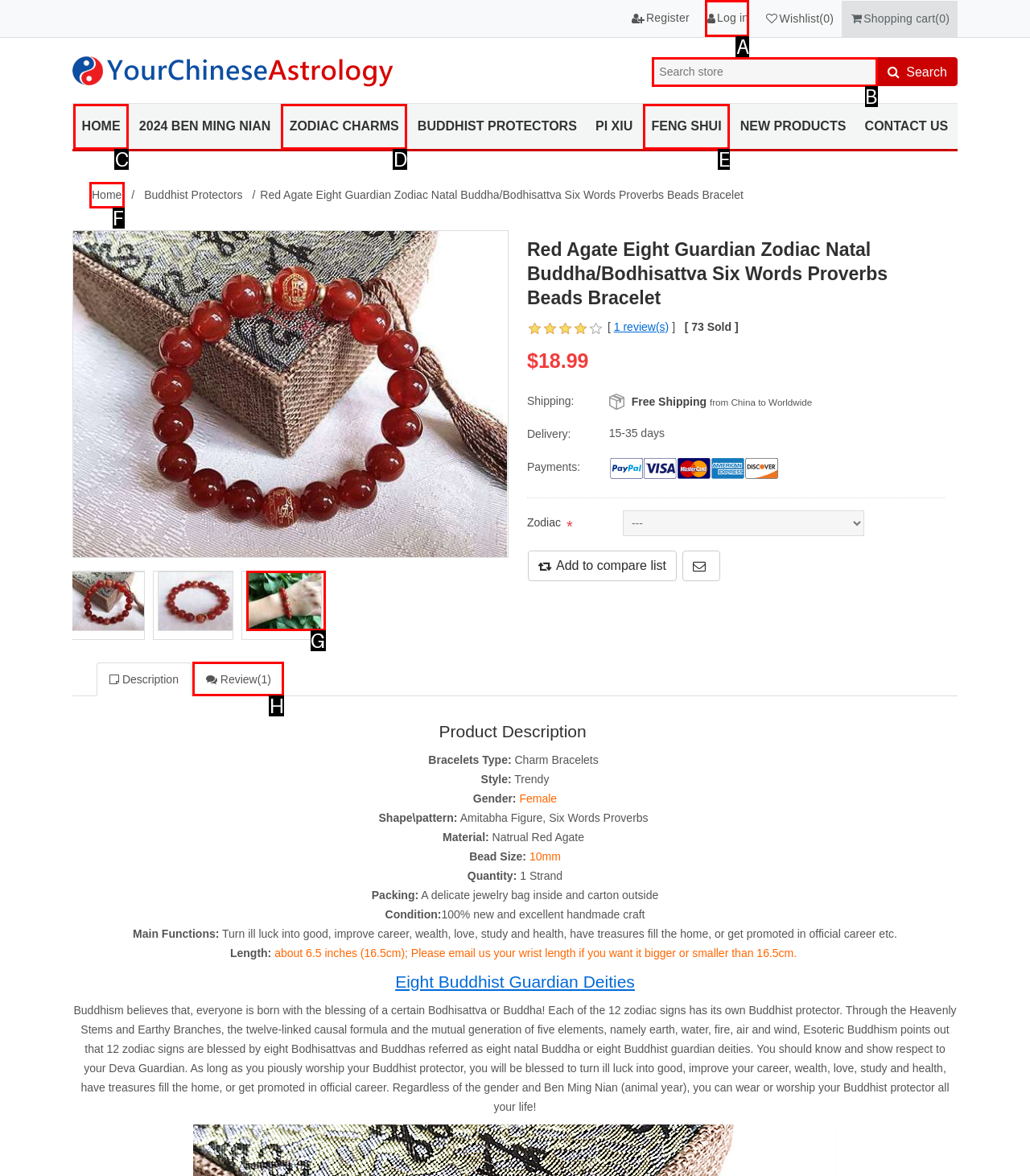Indicate which lettered UI element to click to fulfill the following task: Log in to your account
Provide the letter of the correct option.

A